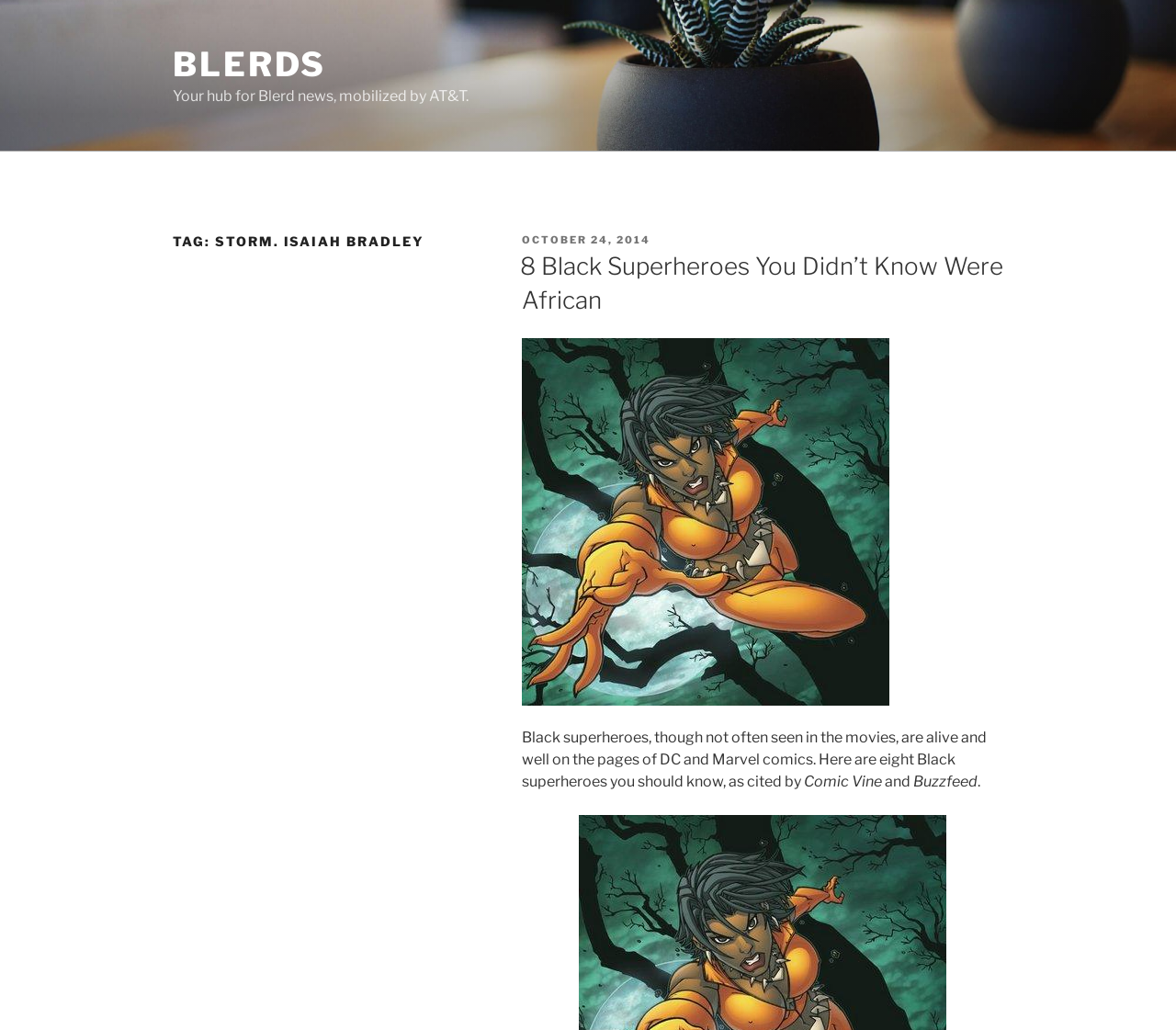How many Black superheroes are mentioned in the article?
Look at the image and respond to the question as thoroughly as possible.

I found this answer by looking at the heading element with the bounding box coordinates [0.444, 0.243, 0.853, 0.308], which contains the text '8 Black Superheroes You Didn’t Know Were African'.